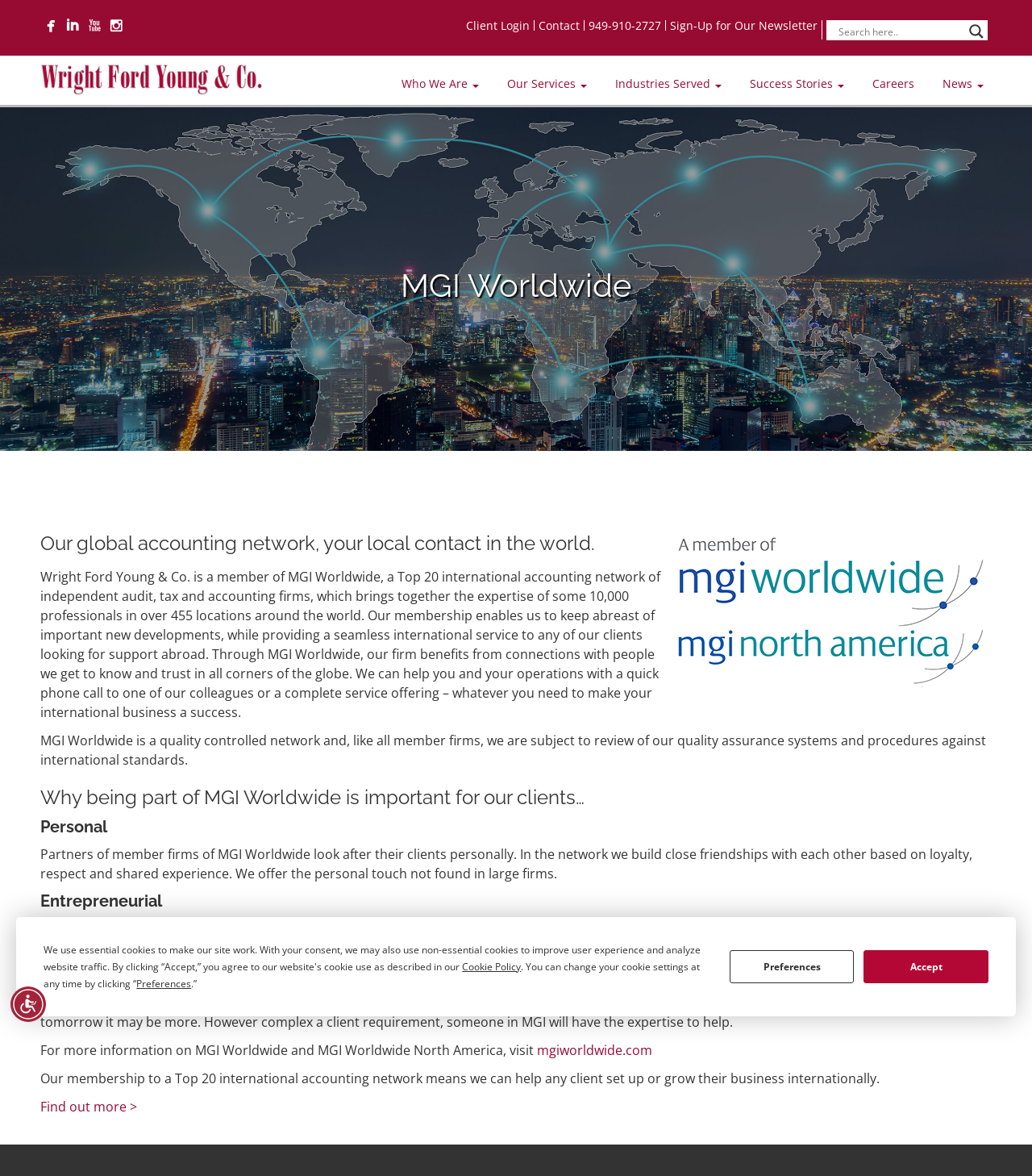What is the benefit of being part of MGI Worldwide for clients?
From the image, respond with a single word or phrase.

Personal, entrepreneurial, and global